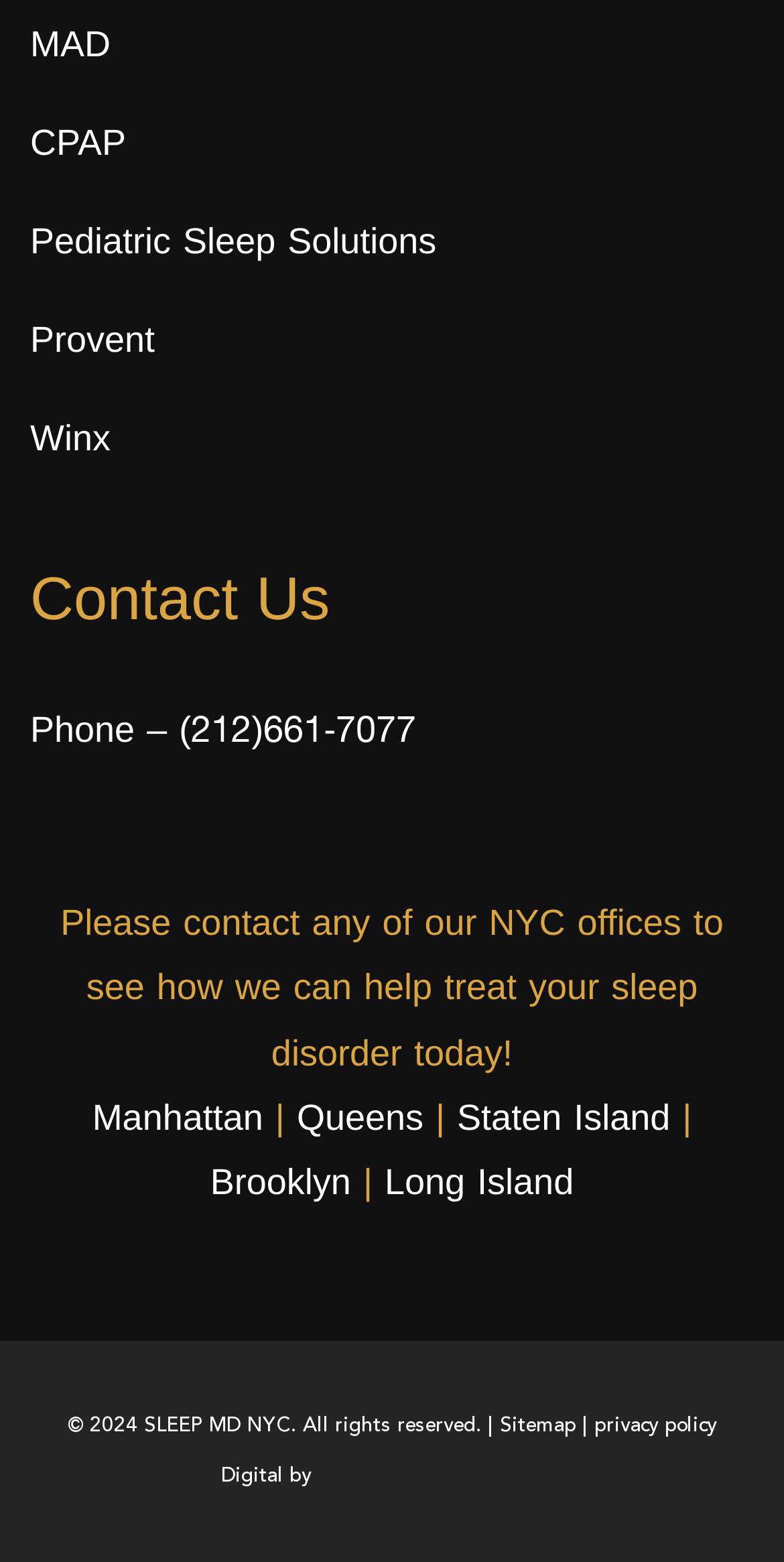How many offices are listed in NYC?
Refer to the screenshot and respond with a concise word or phrase.

5